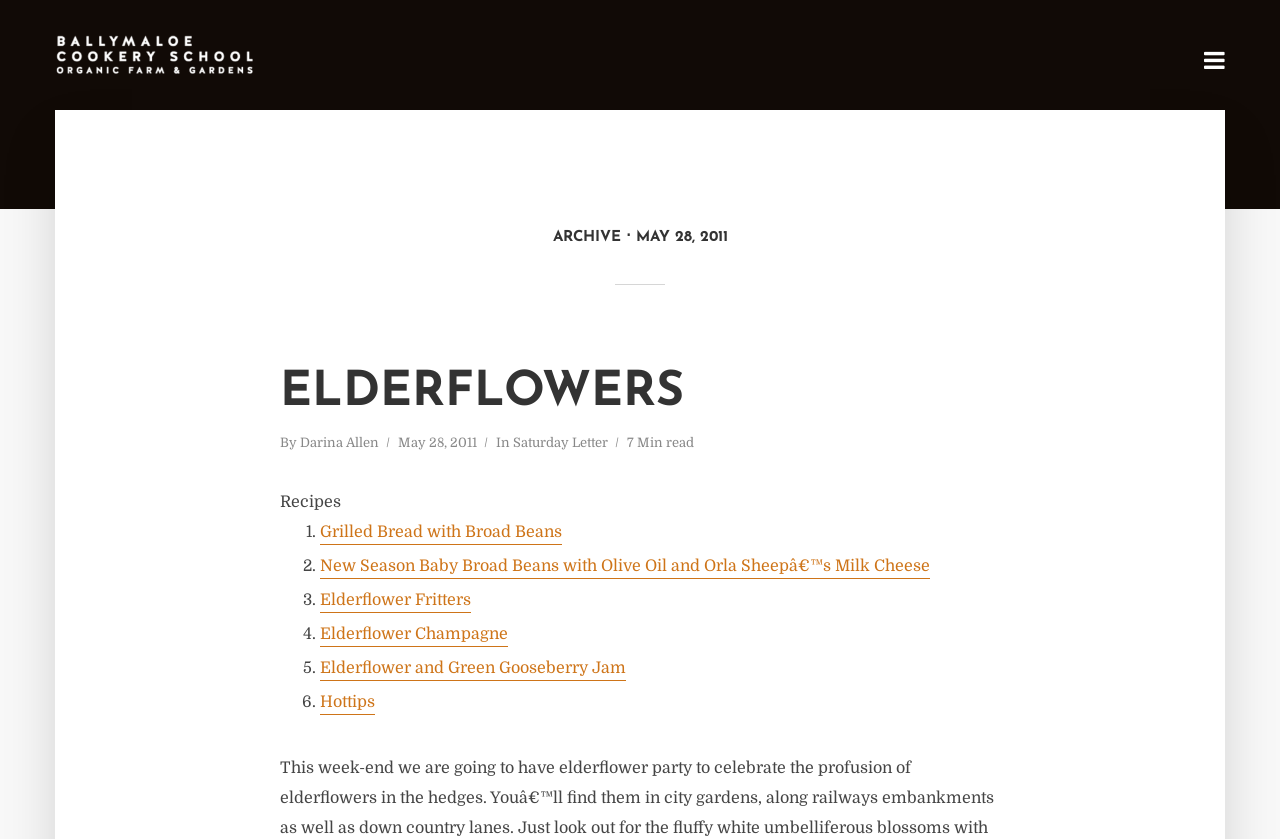Indicate the bounding box coordinates of the element that must be clicked to execute the instruction: "Click on the 'Home' link". The coordinates should be given as four float numbers between 0 and 1, i.e., [left, top, right, bottom].

None